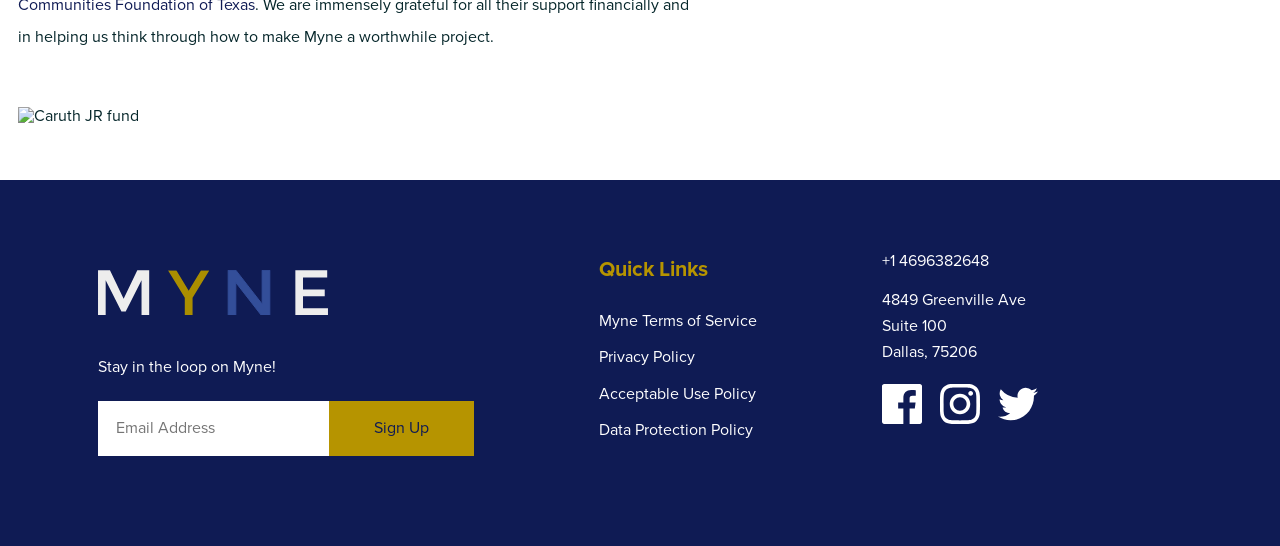What is the purpose of the textbox?
Answer the question based on the image using a single word or a brief phrase.

Sign up for newsletter